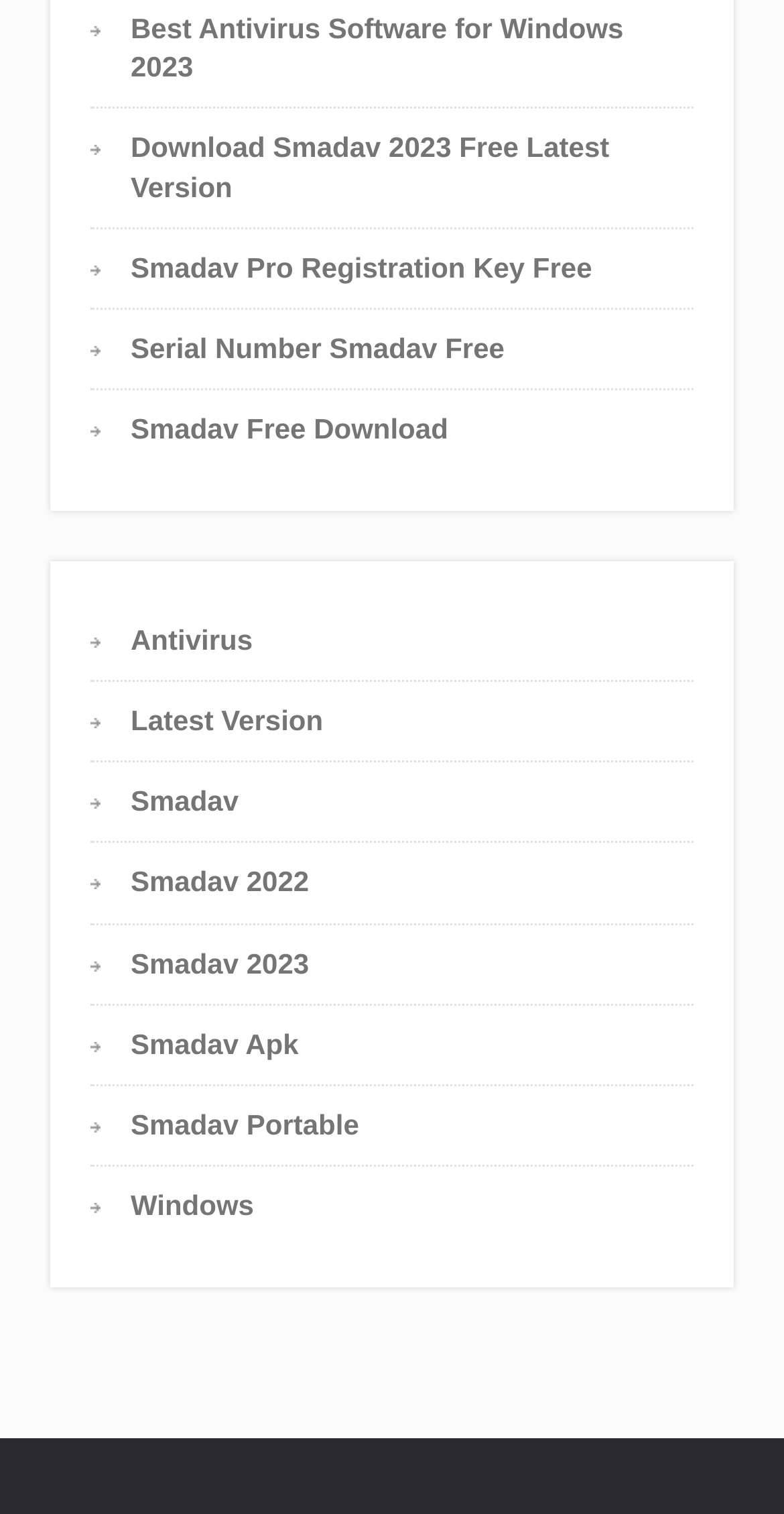Could you find the bounding box coordinates of the clickable area to complete this instruction: "Download Smadav 2023 Free Latest Version"?

[0.167, 0.087, 0.777, 0.134]